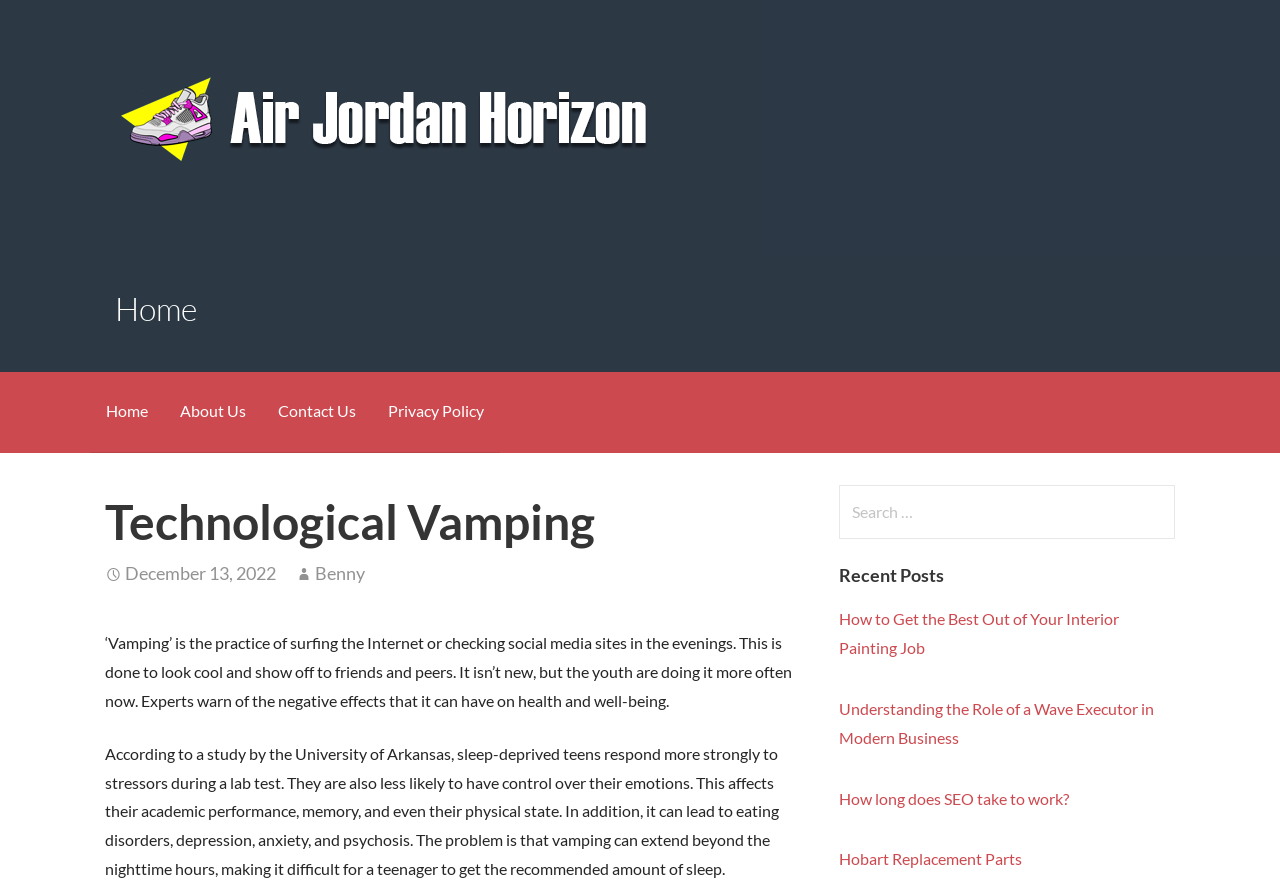Could you indicate the bounding box coordinates of the region to click in order to complete this instruction: "Read about Technological Vamping".

[0.082, 0.547, 0.62, 0.622]